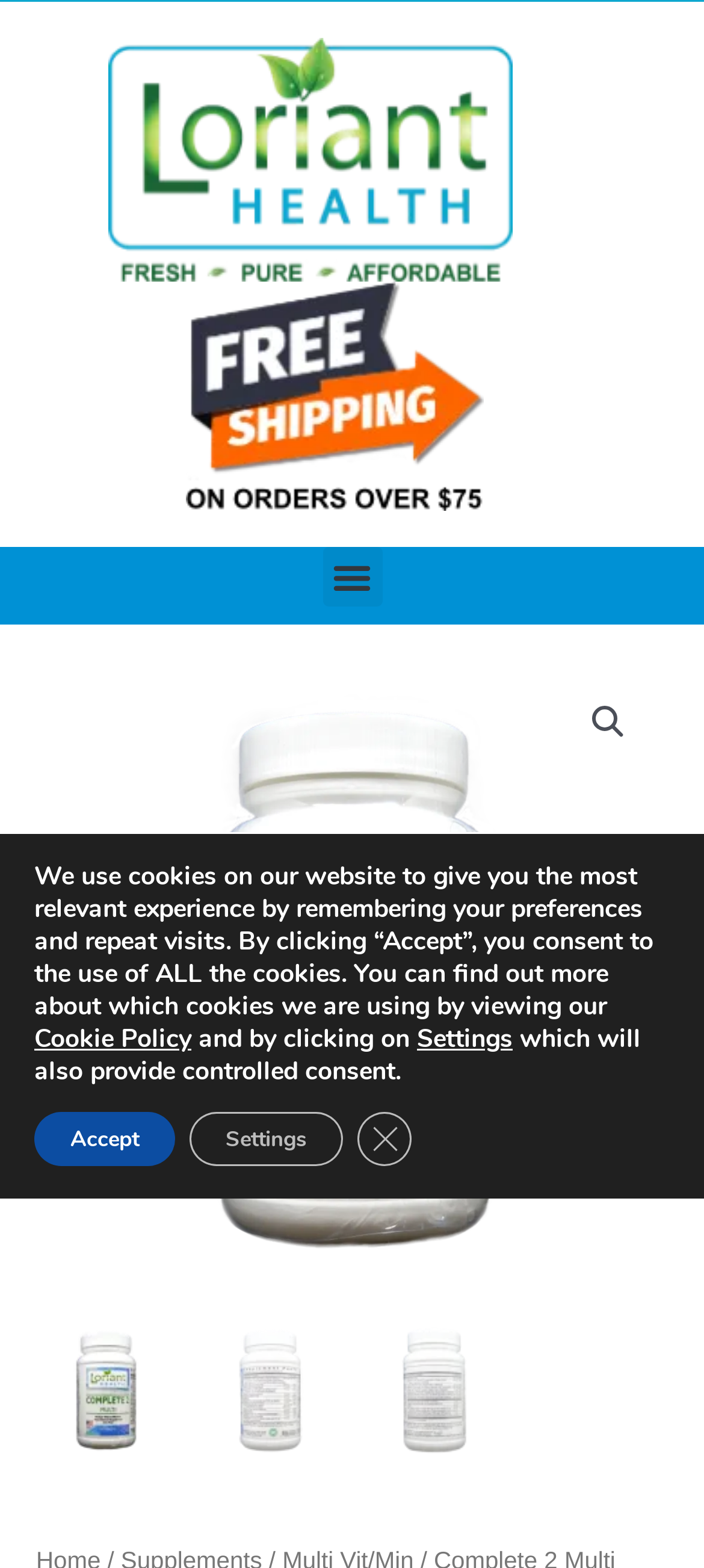Using the elements shown in the image, answer the question comprehensively: What is the brand of the product?

I determined the brand of the product by looking at the logo at the top left corner of the webpage, which says 'Loriant Health Logo'.